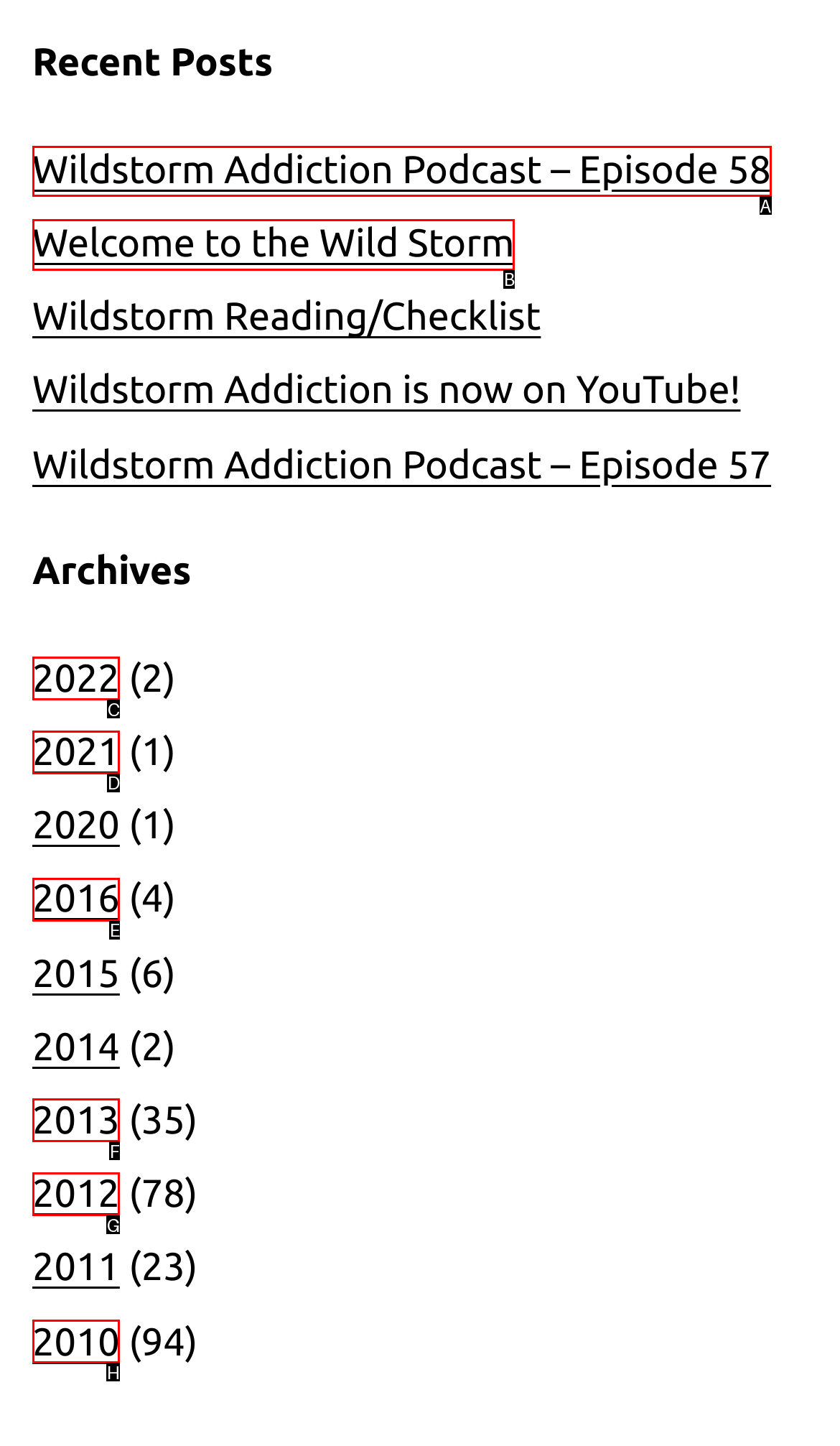Choose the HTML element that corresponds to the description: Welcome to the Wild Storm
Provide the answer by selecting the letter from the given choices.

B